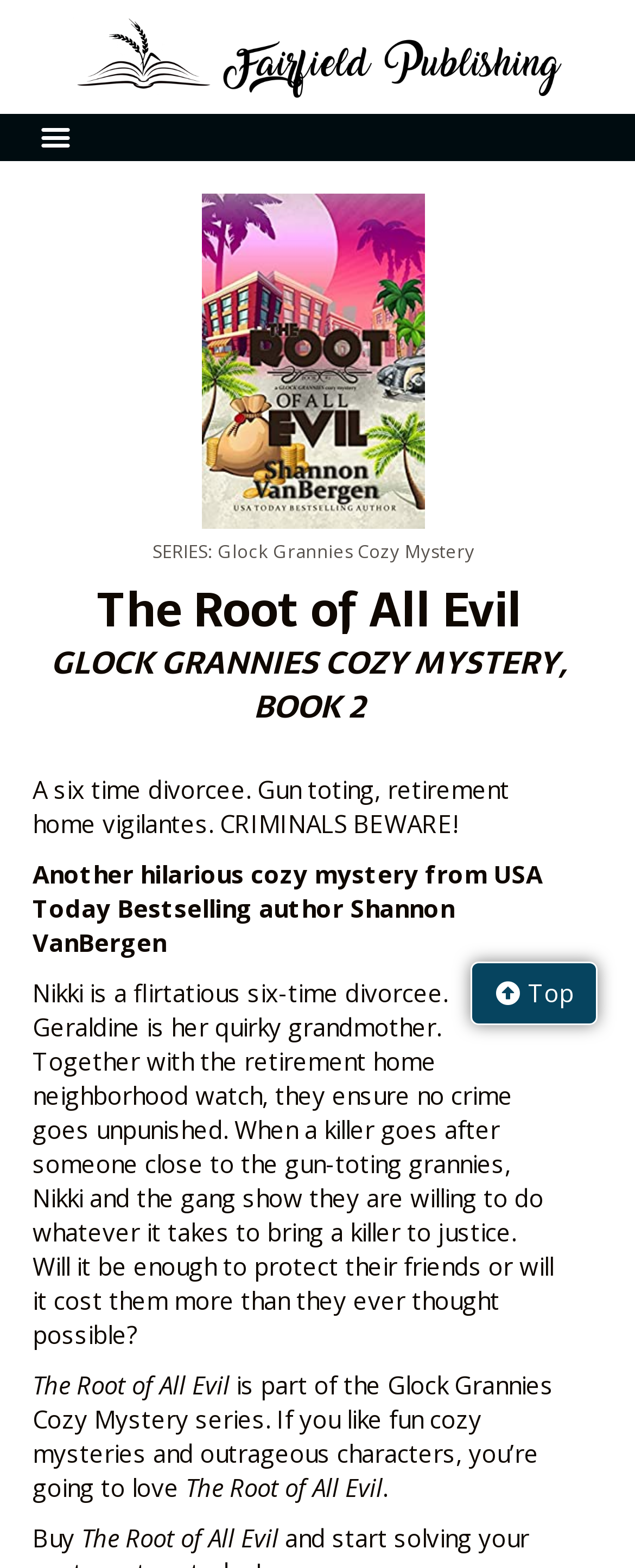Bounding box coordinates should be in the format (top-left x, top-left y, bottom-right x, bottom-right y) and all values should be floating point numbers between 0 and 1. Determine the bounding box coordinate for the UI element described as: Top

[0.742, 0.613, 0.942, 0.654]